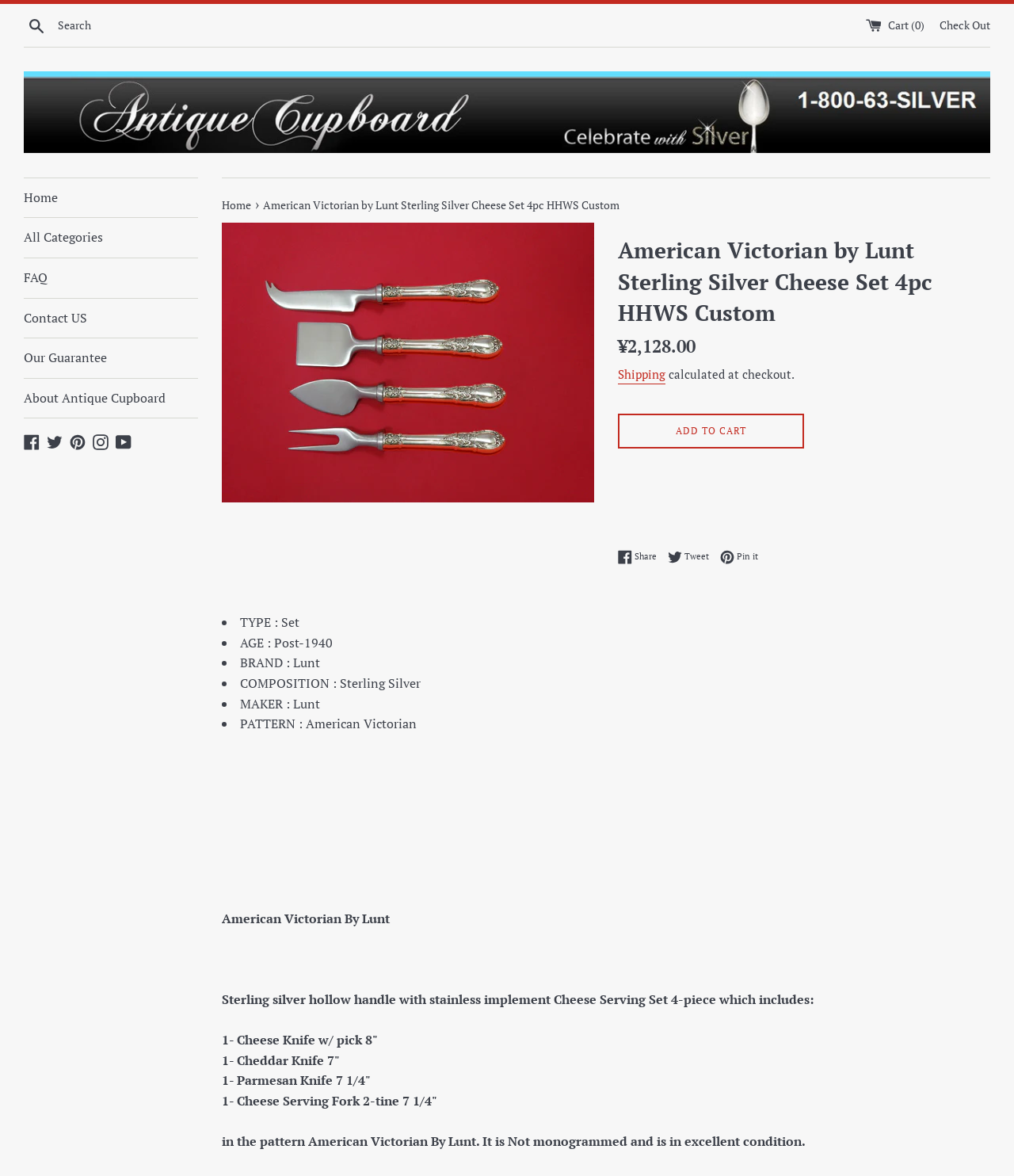Offer an in-depth caption of the entire webpage.

This webpage is an e-commerce product page for an American Victorian by Lunt Sterling Silver Cheese Set. At the top left, there is a search bar with a search button and a search box. Next to it, there is a link to the cart with a count of zero items. On the top right, there is a link to checkout.

Below the top navigation, there is a horizontal separator line. Underneath, there is a link to the website's main page, "Antique Cupboard", accompanied by an image. To the right of it, there is a vertical menu with links to various pages, including Home, All Categories, FAQ, Contact US, and social media platforms.

Further down, there is another horizontal separator line. Below it, there is a navigation section with a link to the Home page and a breadcrumb trail showing the current page's location. Next to it, there is an image of the product, and a heading with the product's name.

Underneath, there is a section with product information, including the regular price, a link to shipping details, and a button to add the product to the cart. There are also links to share the product on social media platforms.

Below the product information, there is a list of product details, including the type, age, brand, composition, maker, and pattern. Each detail is marked with a bullet point.

Following the product details, there is a description of the product, which is a Sterling silver hollow handle with stainless implement Cheese Serving Set 4-piece. The description lists the included items, including a cheese knife, cheddar knife, parmesan knife, and cheese serving fork. The description also mentions that the set is in excellent condition and not monogrammed.